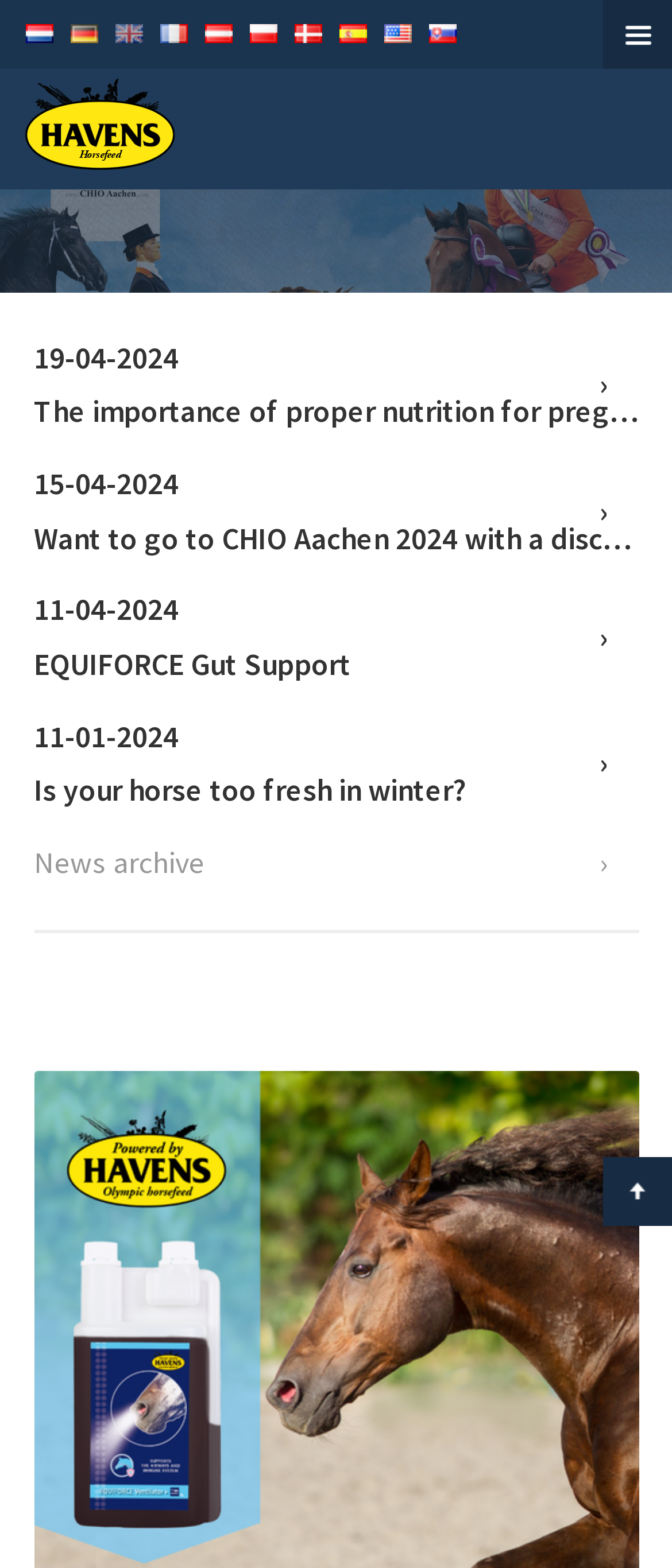Provide the bounding box coordinates for the specified HTML element described in this description: "11-04-2024 EQUIFORCE Gut Support". The coordinates should be four float numbers ranging from 0 to 1, in the format [left, top, right, bottom].

[0.05, 0.367, 0.95, 0.448]